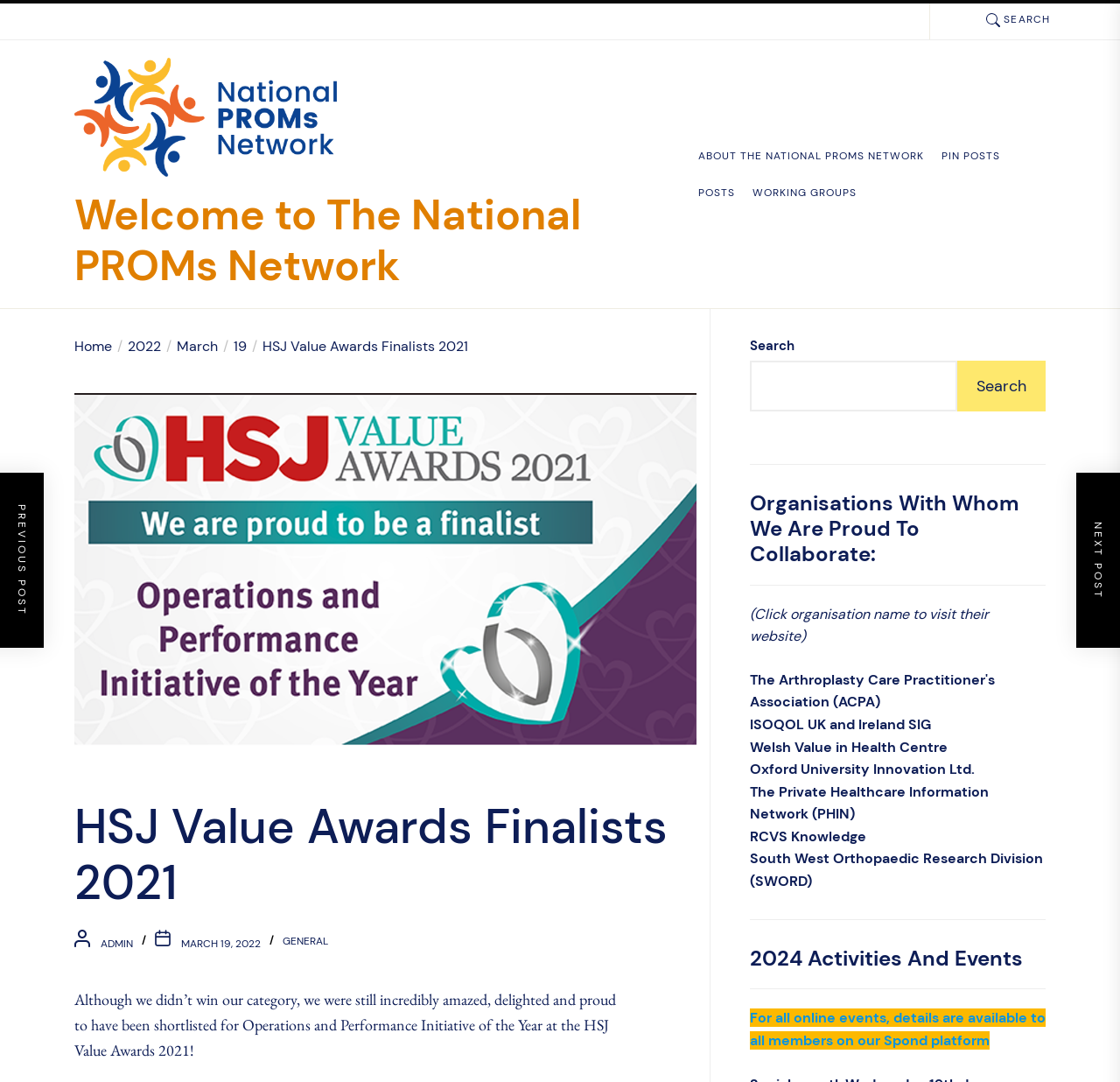Predict the bounding box of the UI element that fits this description: "About the National PROMs Network".

[0.624, 0.139, 0.825, 0.149]